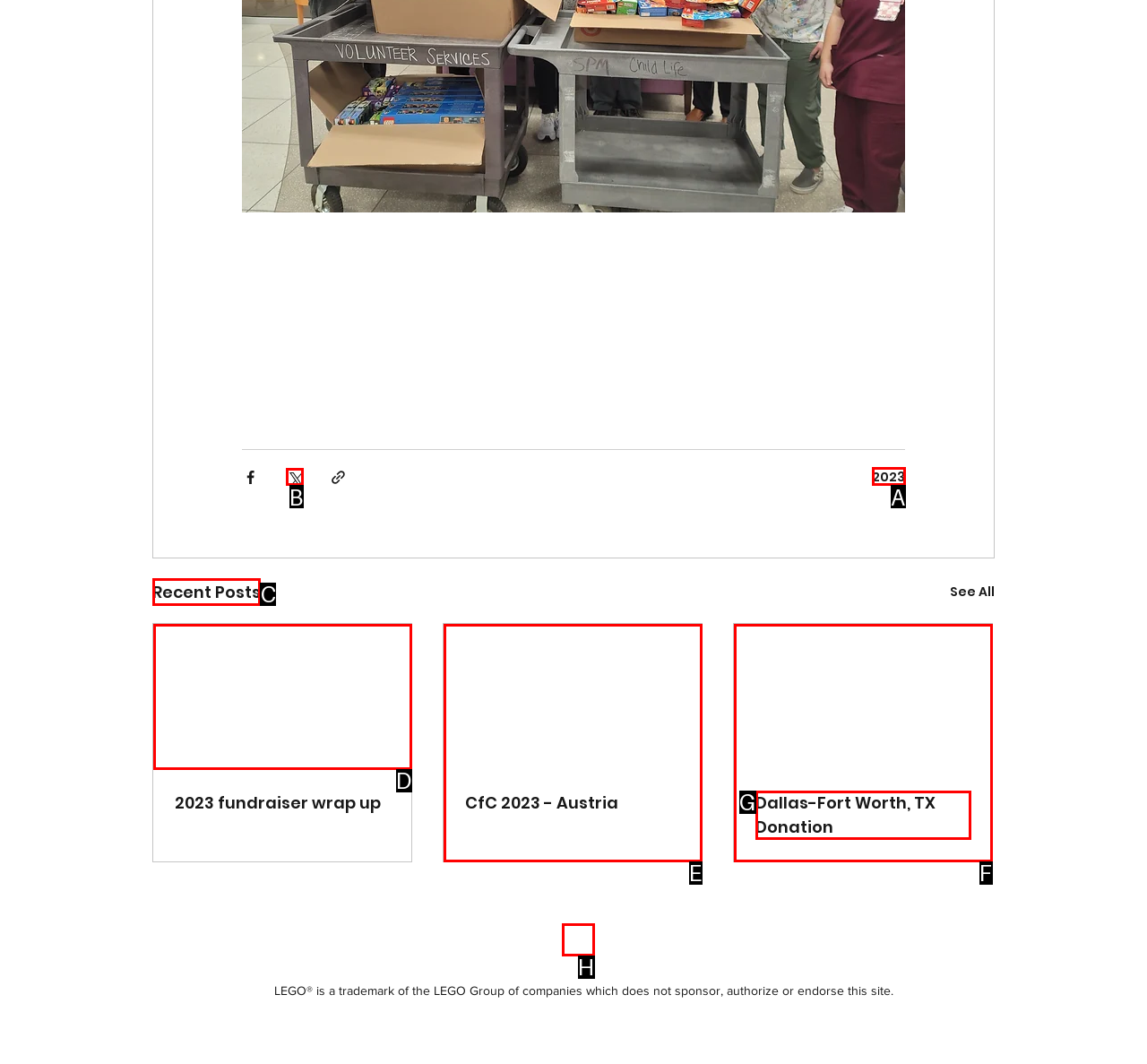Tell me which one HTML element I should click to complete the following task: View recent posts Answer with the option's letter from the given choices directly.

C